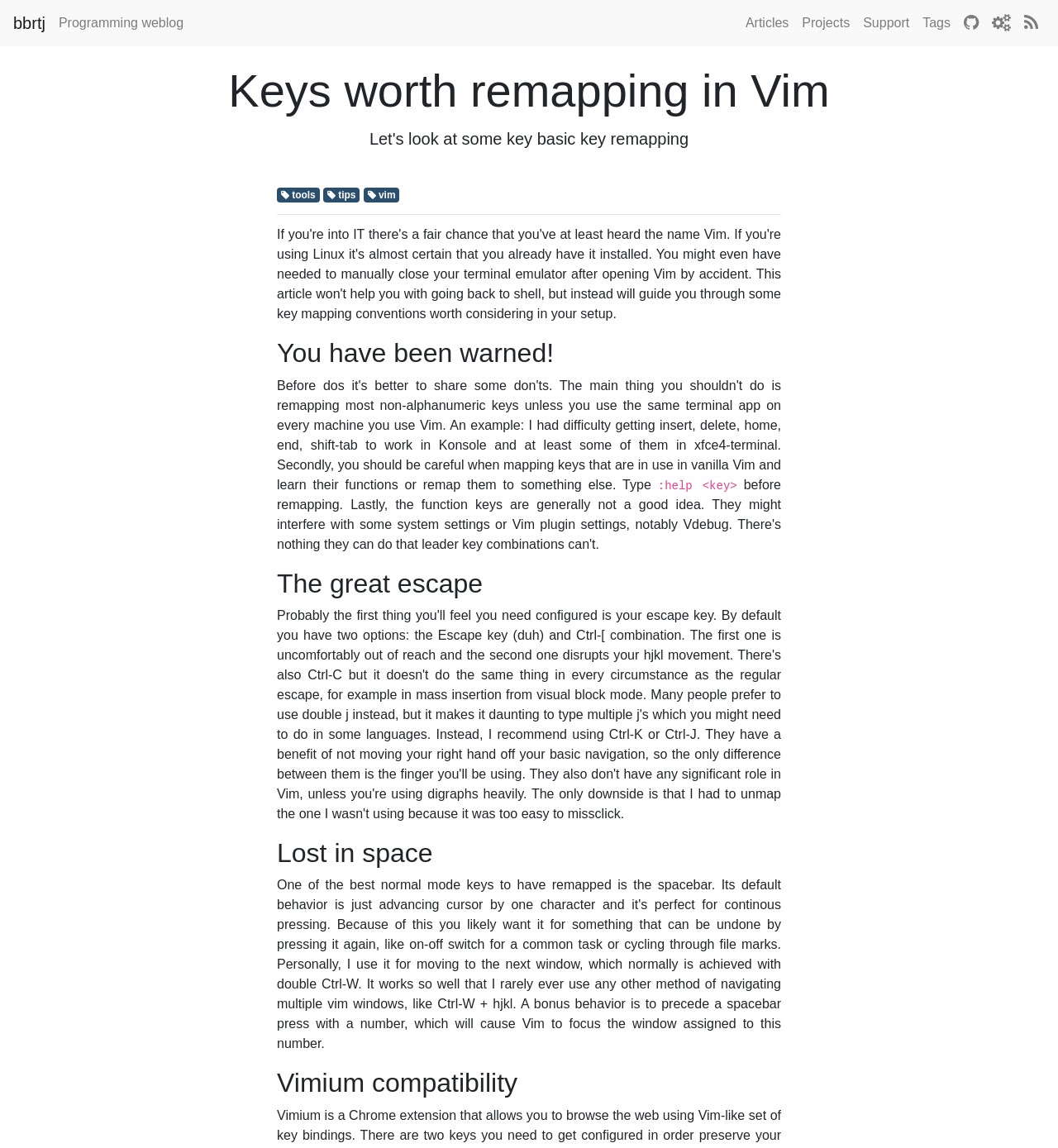Please determine the bounding box coordinates of the section I need to click to accomplish this instruction: "Click on the 'tools' icon".

[0.262, 0.164, 0.302, 0.177]